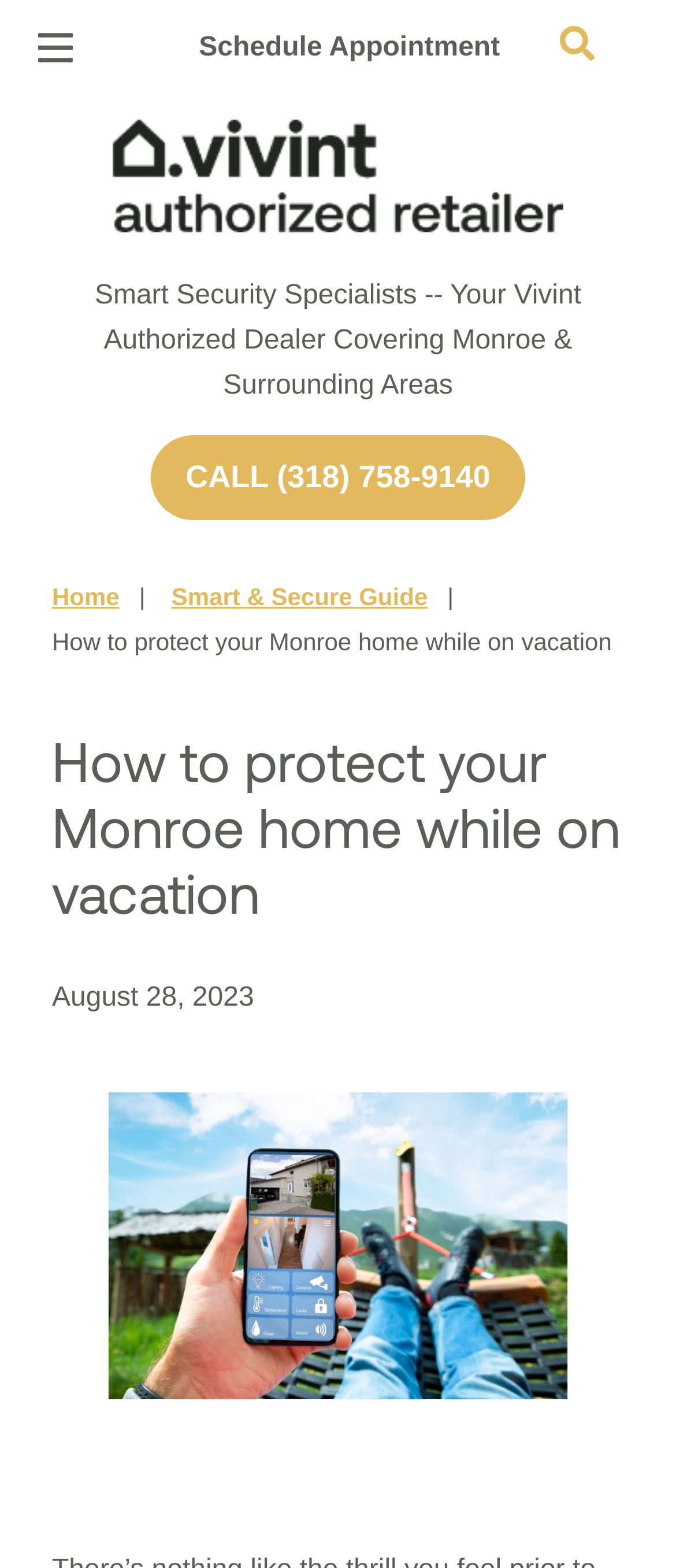Determine the bounding box coordinates of the element's region needed to click to follow the instruction: "Learn about home security". Provide these coordinates as four float numbers between 0 and 1, formatted as [left, top, right, bottom].

[0.077, 0.079, 0.487, 0.129]